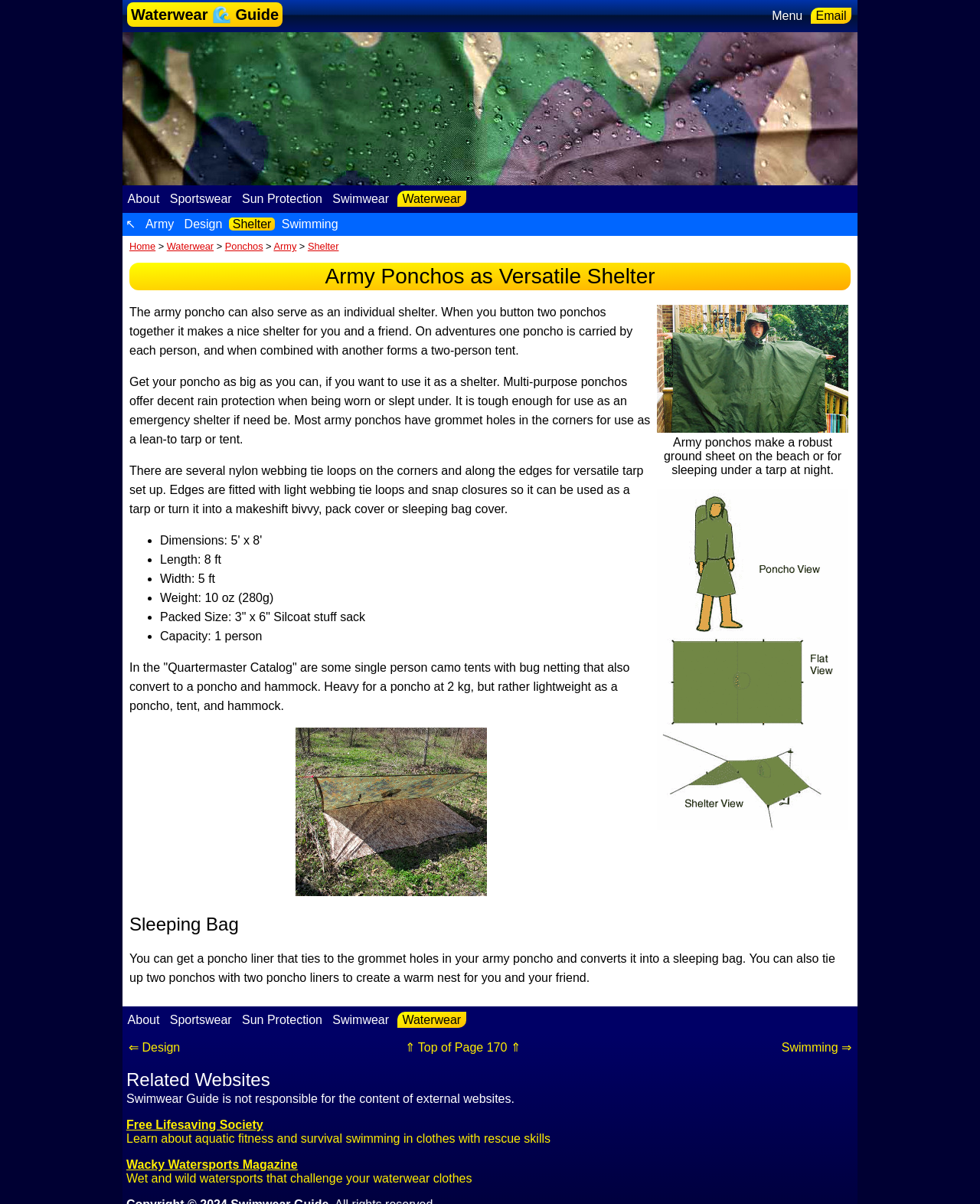Please locate the UI element described by "Sportswear" and provide its bounding box coordinates.

[0.17, 0.842, 0.24, 0.852]